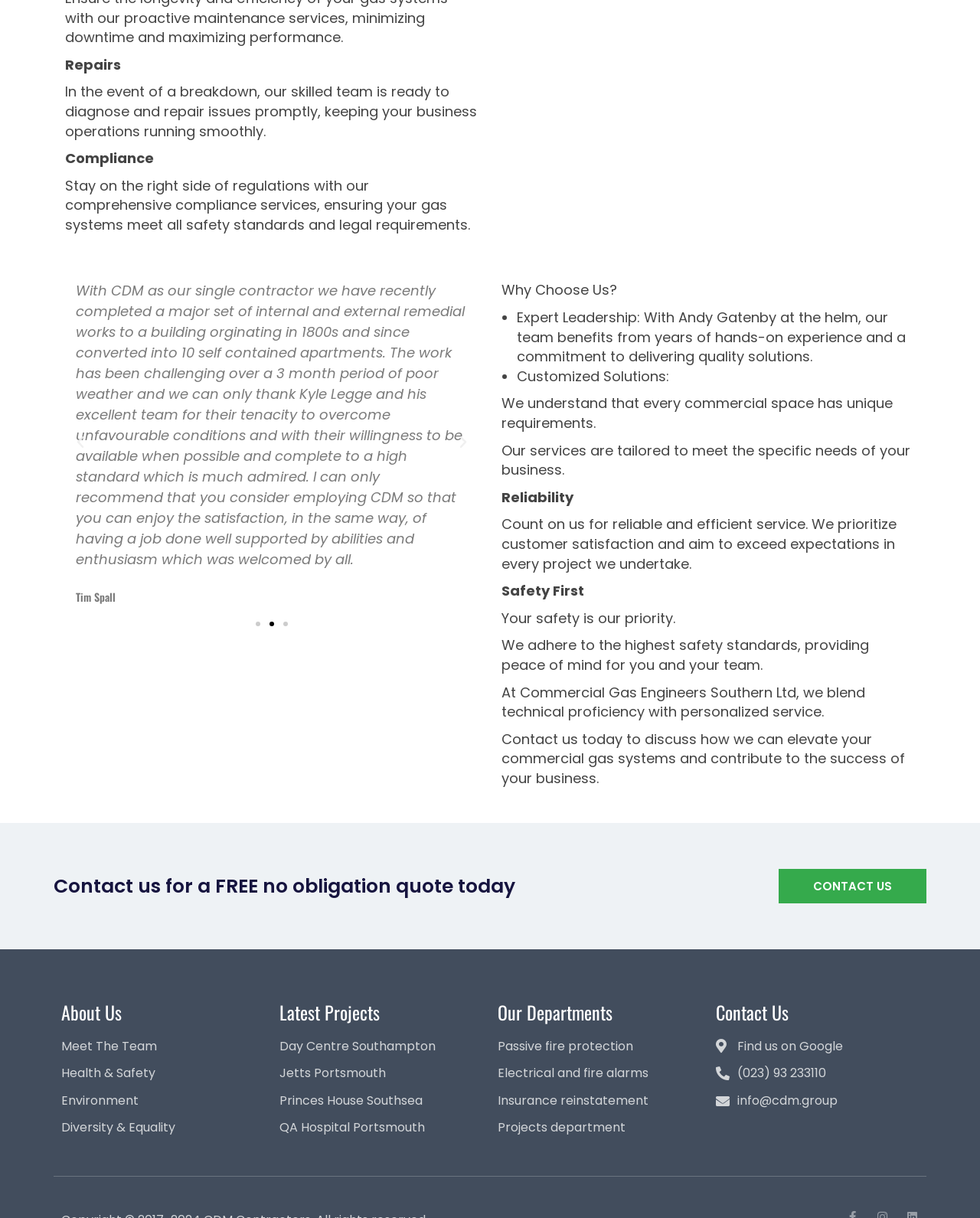Locate the UI element described by Day Centre Southampton in the provided webpage screenshot. Return the bounding box coordinates in the format (top-left x, top-left y, bottom-right x, bottom-right y), ensuring all values are between 0 and 1.

[0.285, 0.851, 0.492, 0.867]